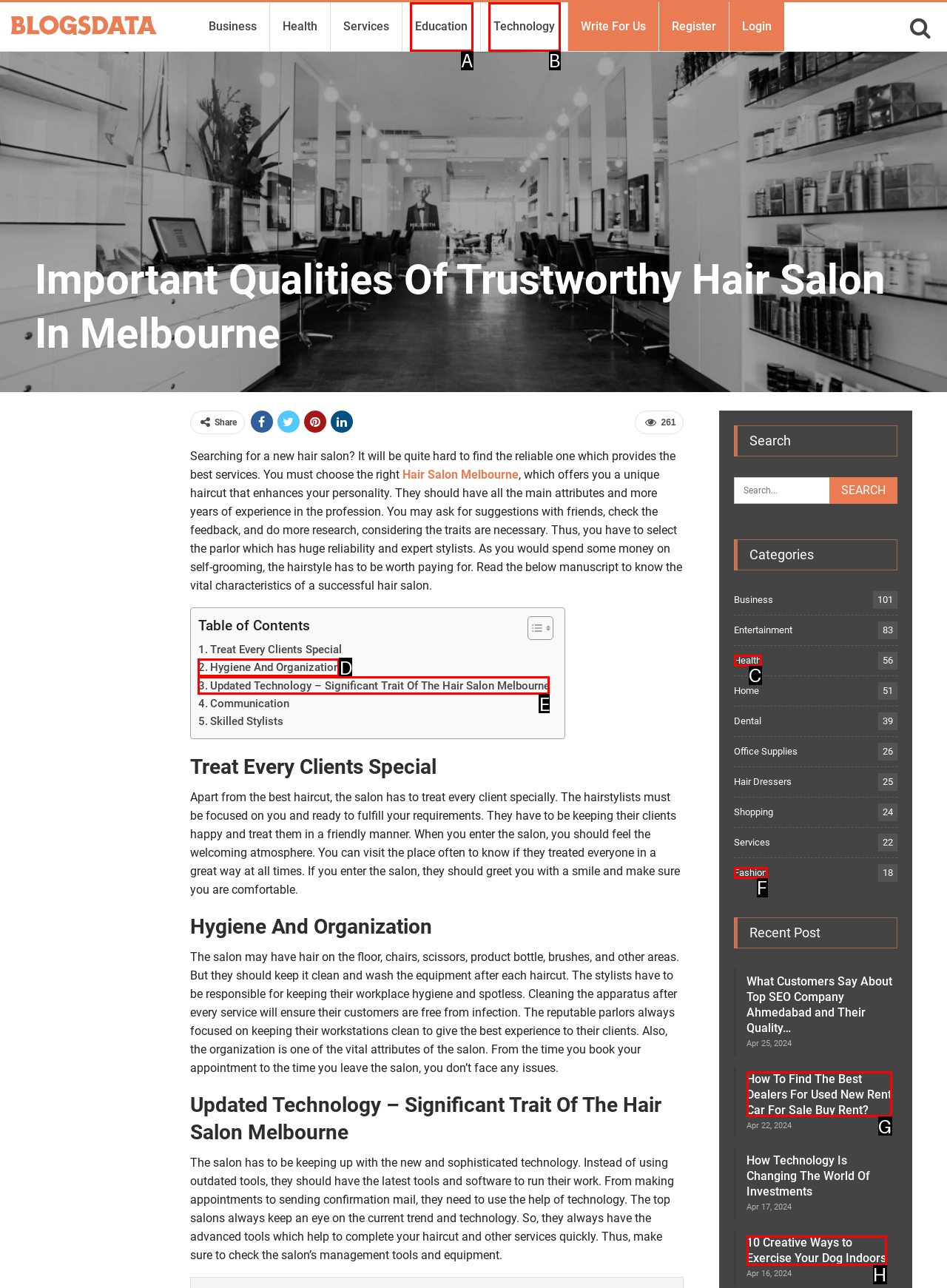Tell me the letter of the option that corresponds to the description: Fashion18
Answer using the letter from the given choices directly.

F